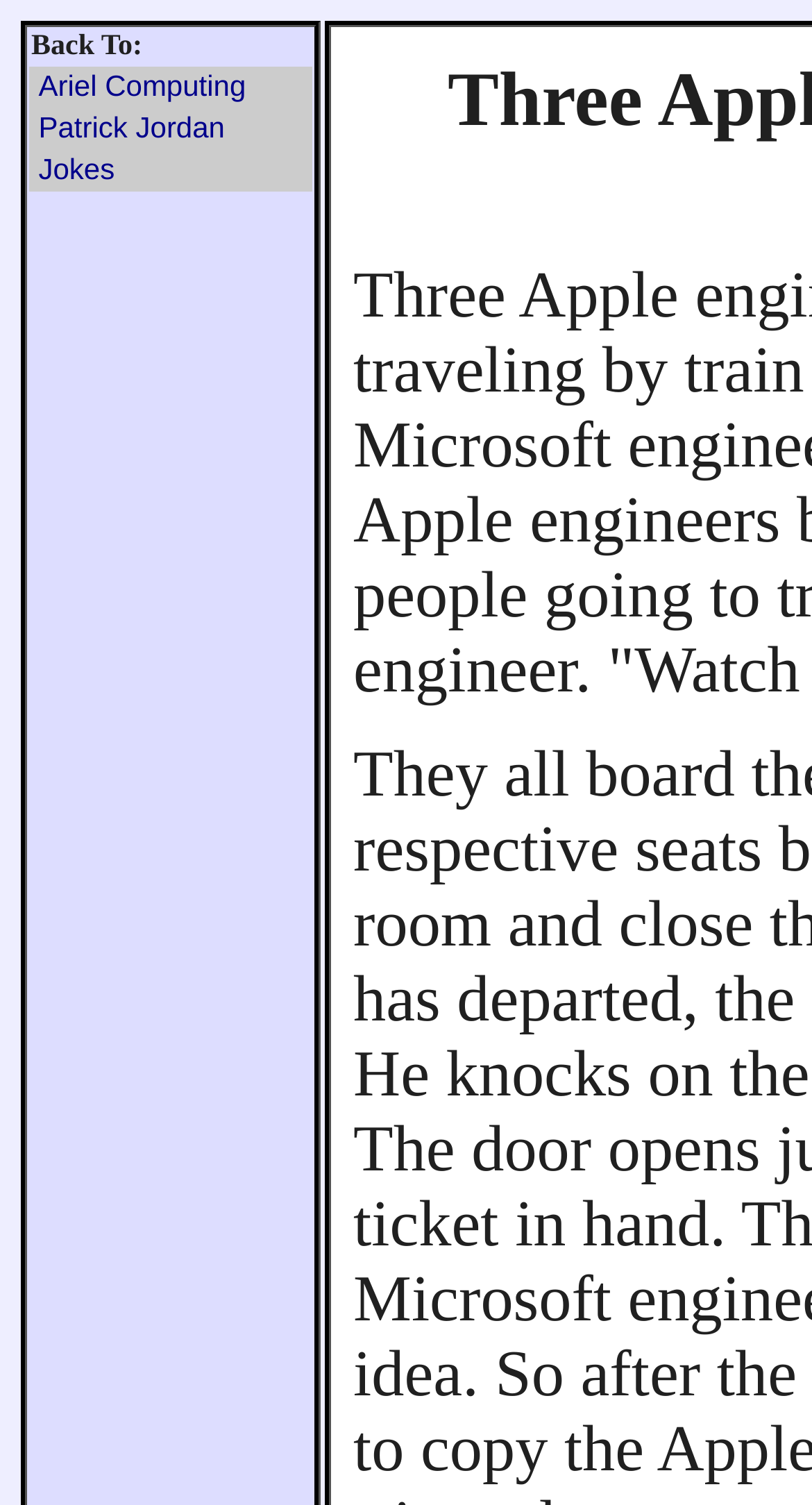Identify and provide the main heading of the webpage.

Three Apple Engineers and Three Microsoft Engineers